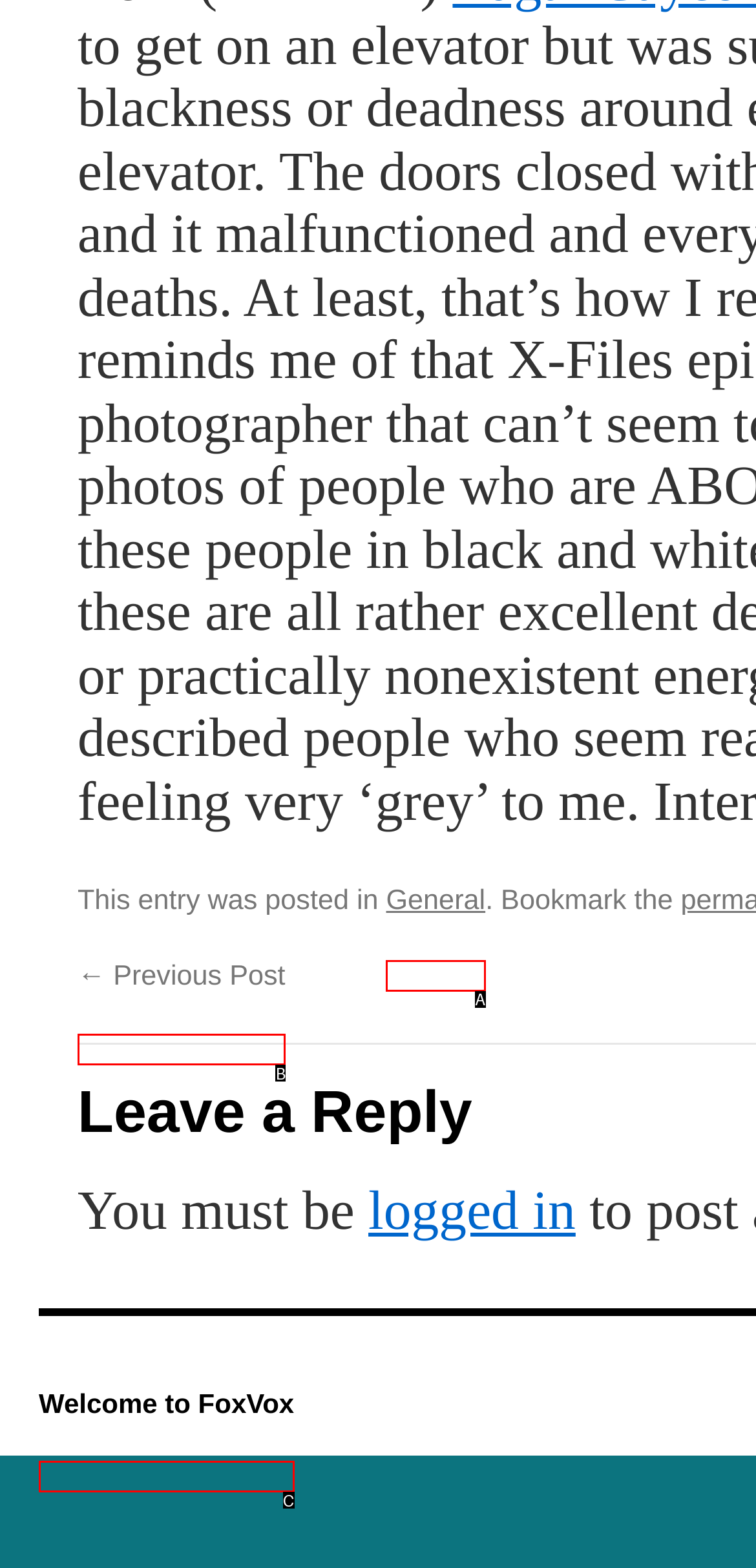Identify which HTML element matches the description: Driving Instructor Vacancies. Answer with the correct option's letter.

None